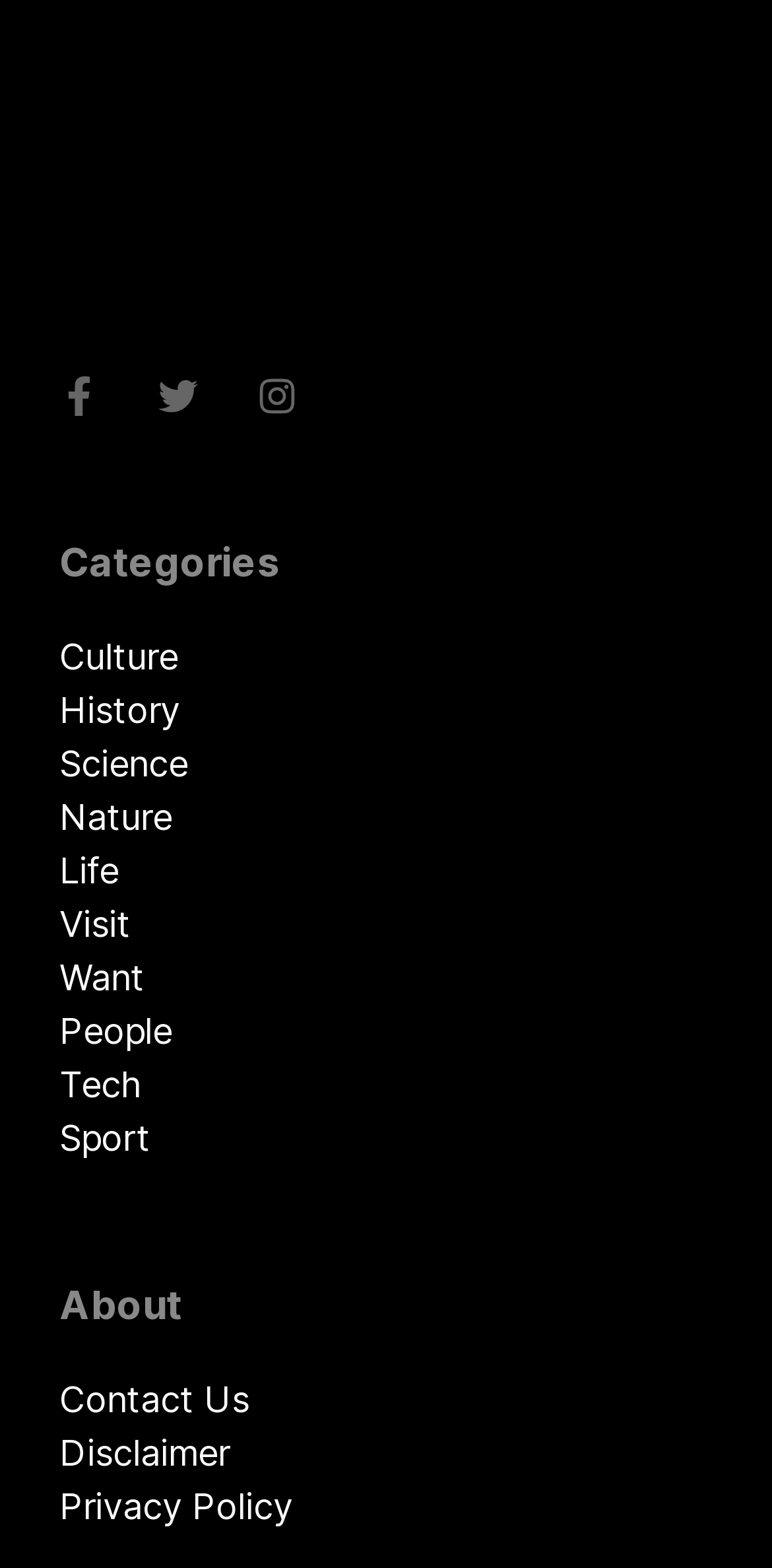Indicate the bounding box coordinates of the element that must be clicked to execute the instruction: "Go to the Home page". The coordinates should be given as four float numbers between 0 and 1, i.e., [left, top, right, bottom].

None